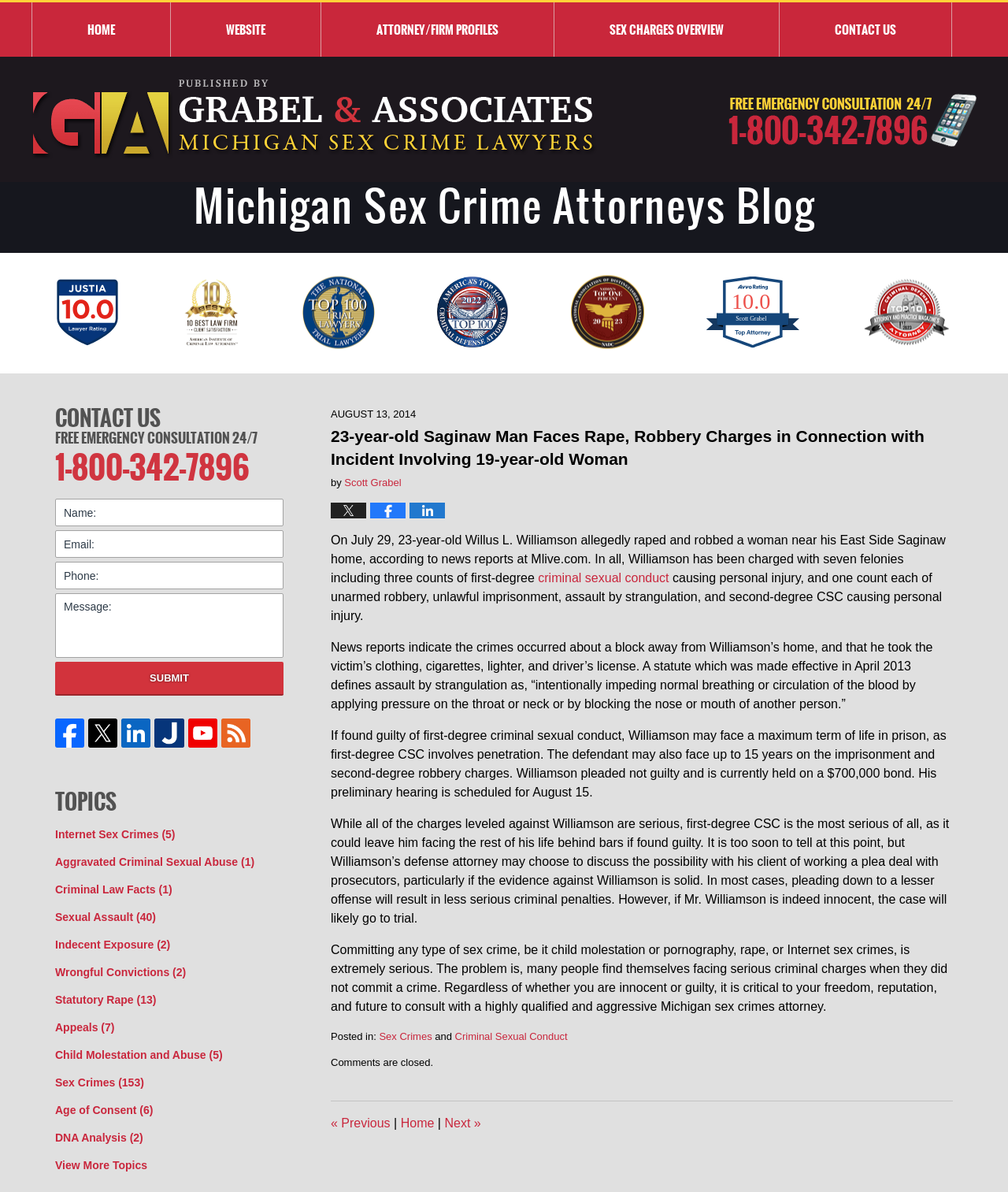Locate the bounding box coordinates of the element that should be clicked to fulfill the instruction: "Fill in the first text box".

[0.055, 0.419, 0.281, 0.442]